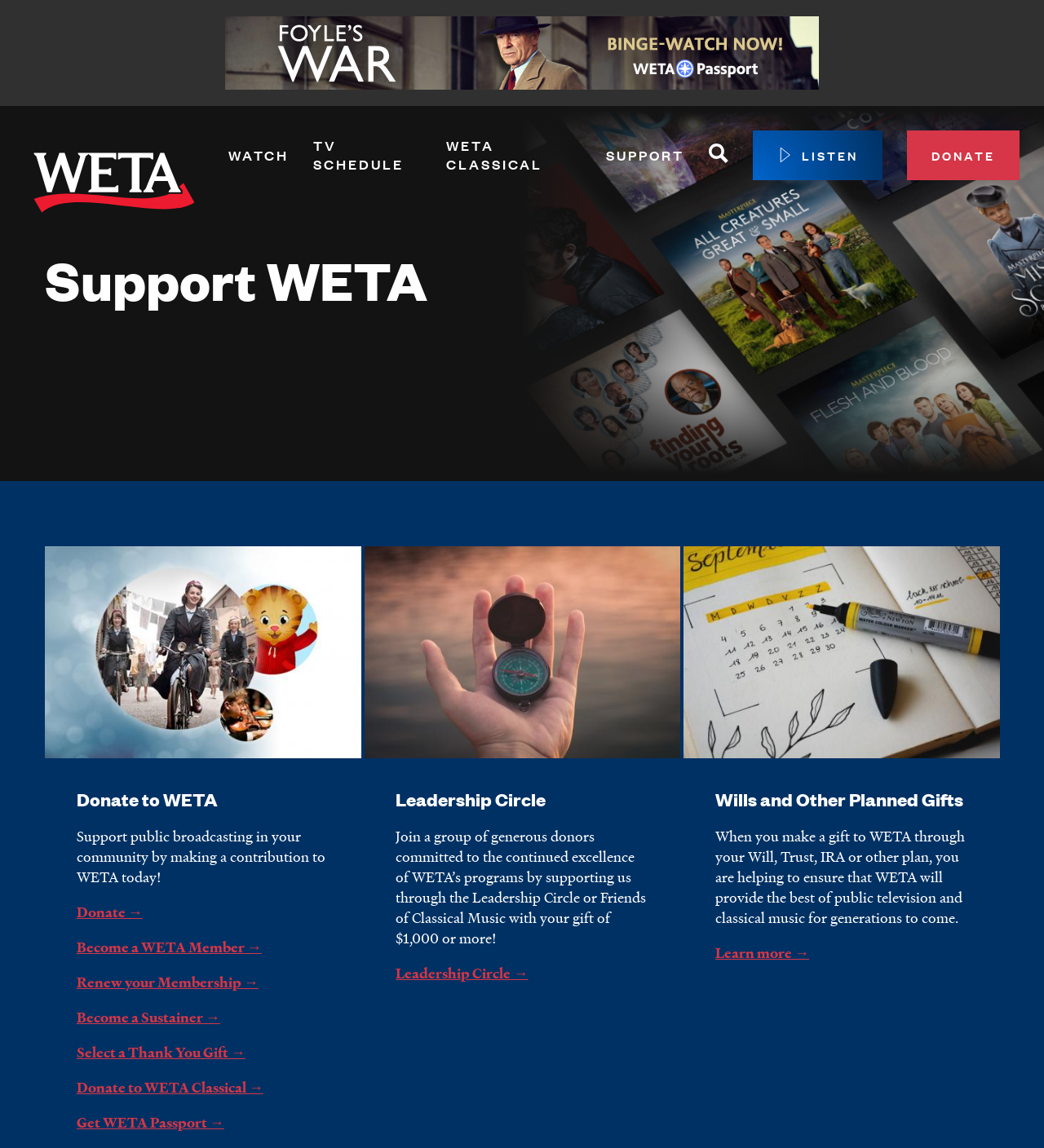Find the bounding box coordinates for the HTML element described as: "More Ways to Give". The coordinates should consist of four float values between 0 and 1, i.e., [left, top, right, bottom].

[0.58, 0.314, 0.784, 0.338]